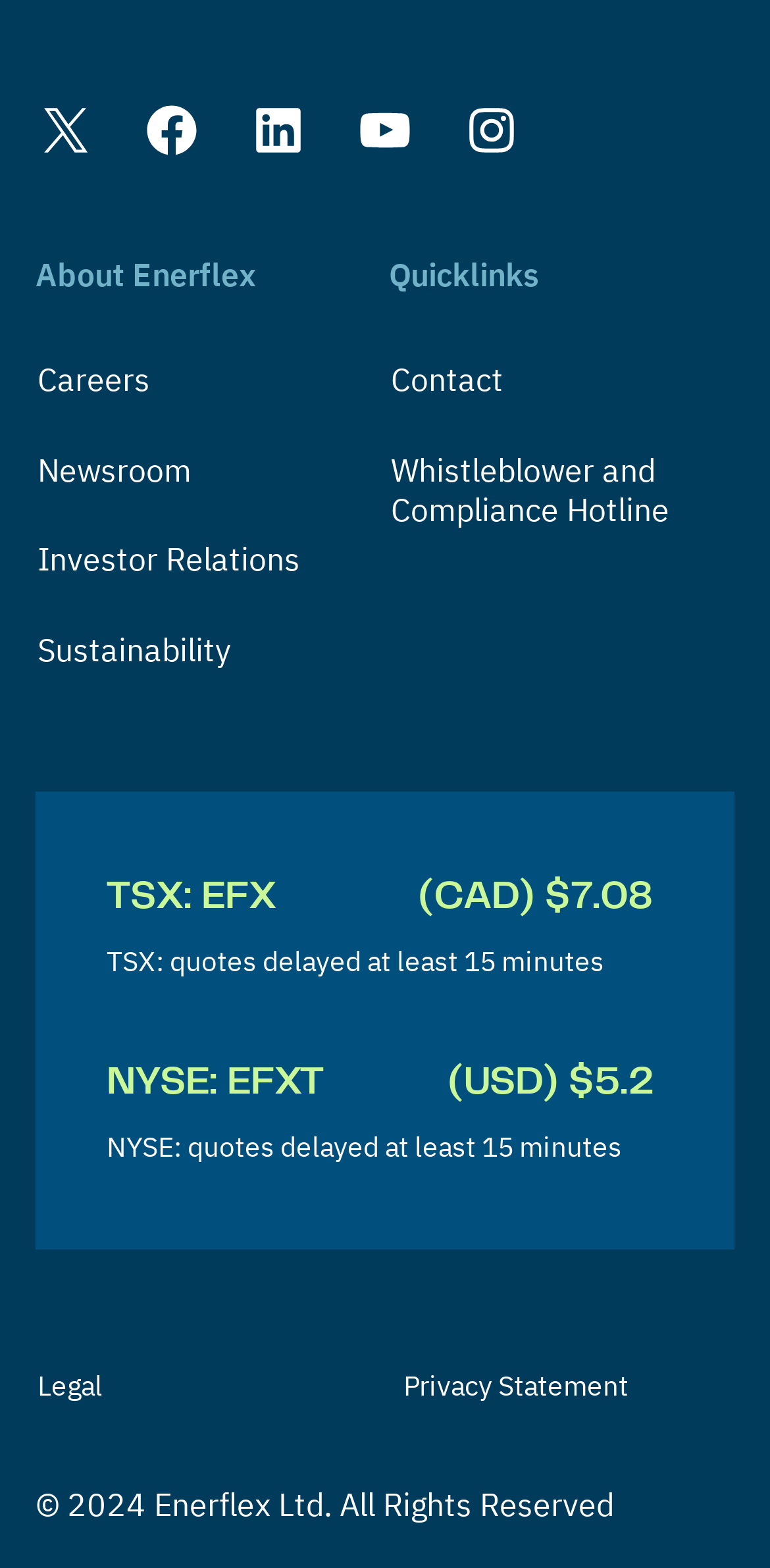Give a one-word or short phrase answer to this question: 
What is the delay in quotes for NYSE?

at least 15 minutes